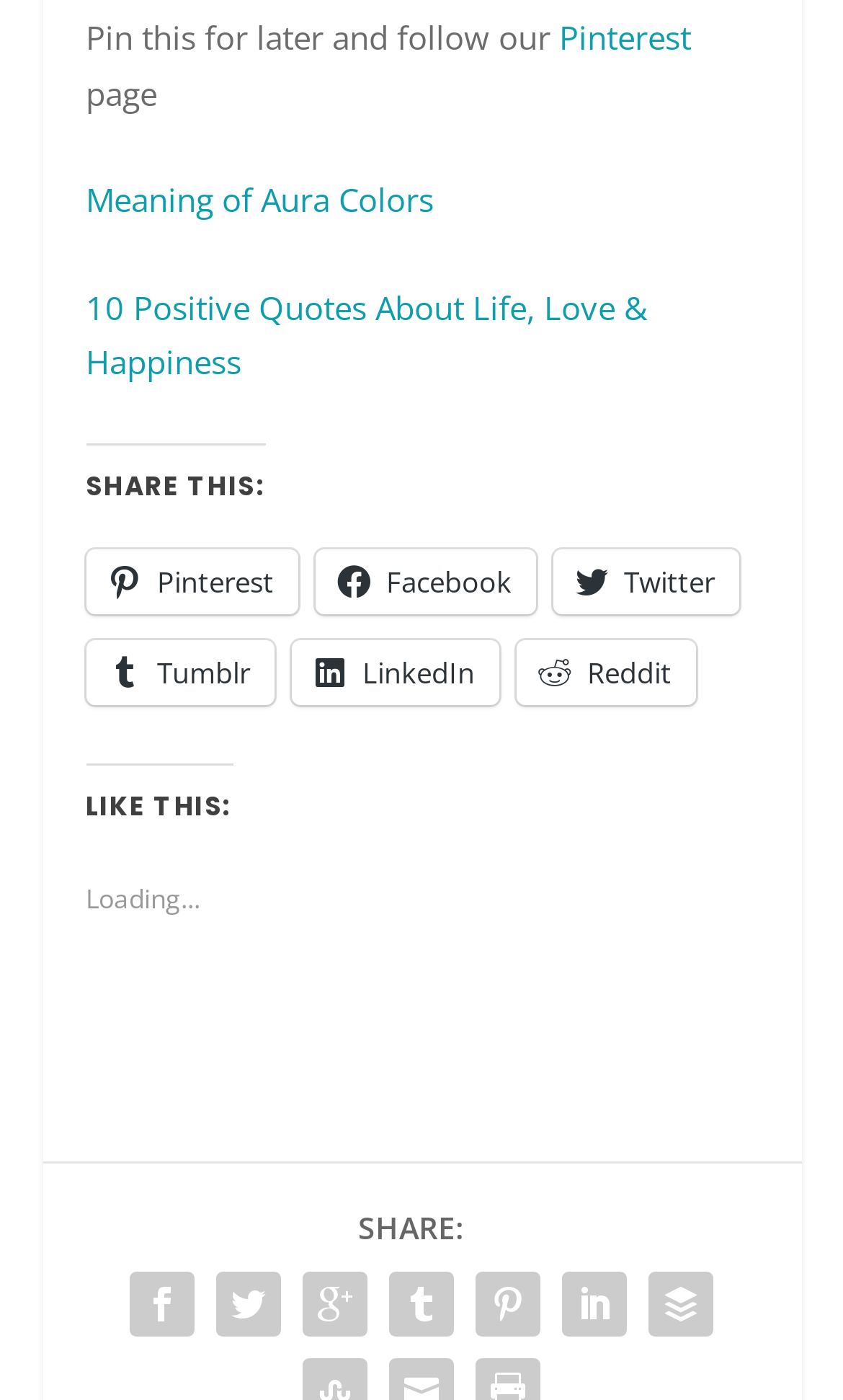Kindly determine the bounding box coordinates for the clickable area to achieve the given instruction: "Read about Meaning of Aura Colors".

[0.101, 0.127, 0.514, 0.158]